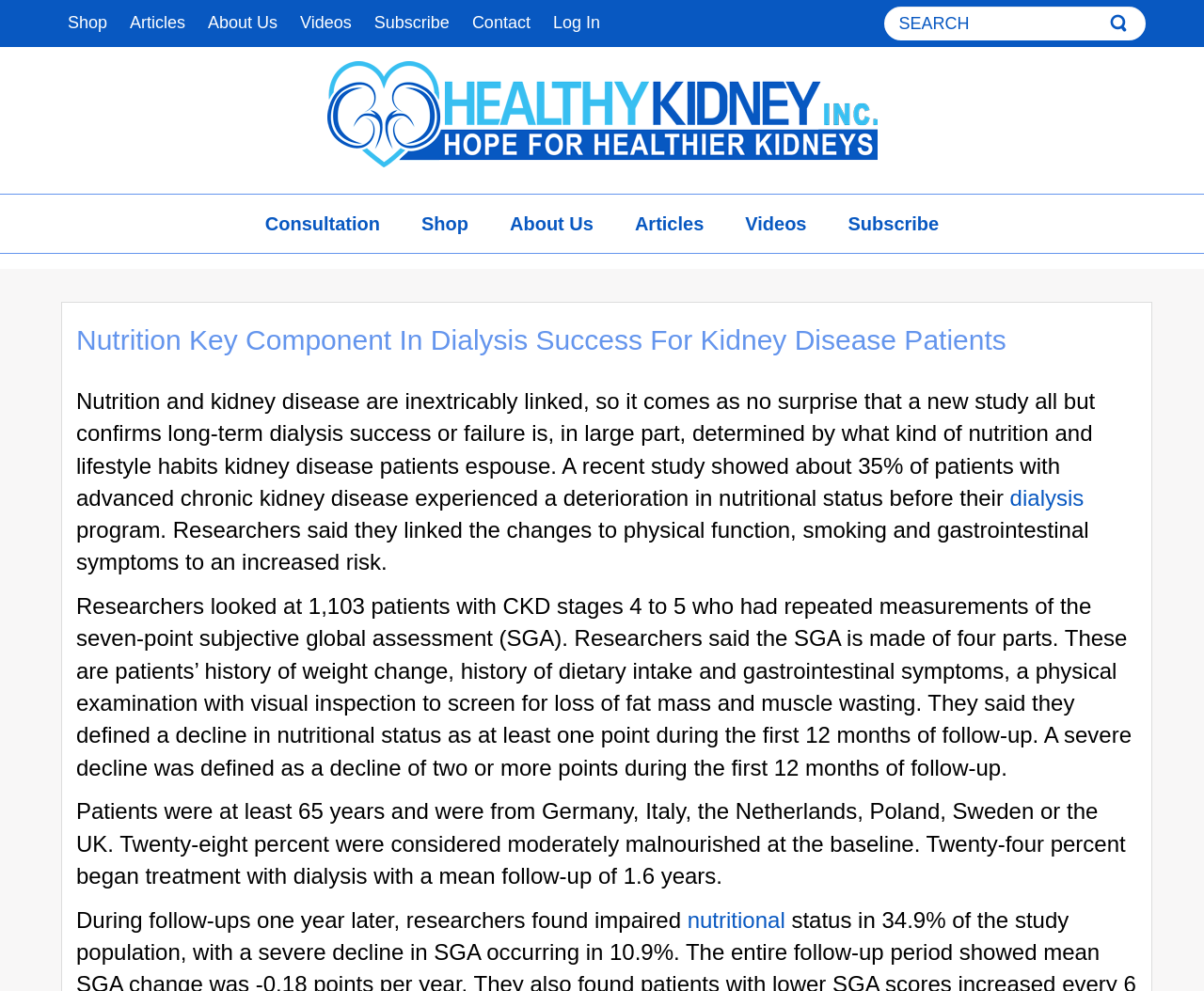Create an in-depth description of the webpage, covering main sections.

The webpage is about the importance of nutrition for kidney disease patients, specifically how it affects dialysis success. At the top, there are several links to different sections of the website, including "Shop", "Articles", "About Us", "Videos", "Subscribe", and "Contact". Below these links, there is a search bar with a magnifying glass icon on the right side.

On the left side of the page, there is a logo of "Healthy Kidney Inc." with a link to the organization's website. Below the logo, there are links to "Consultation", "Shop", "About Us", "Articles", "Videos", and "Subscribe".

The main content of the page is an article about a study that confirms the importance of nutrition for kidney disease patients. The article is divided into several paragraphs, with headings and links to related topics. The text describes the study's findings, including the percentage of patients who experienced a deterioration in nutritional status before starting dialysis, and the factors that contributed to this decline.

Throughout the article, there are links to specific terms, such as "dialysis" and "nutritional", which provide additional information or context. The article also includes details about the study's methodology, including the number of patients involved and the criteria used to define a decline in nutritional status. Overall, the webpage provides informative content about the importance of nutrition for kidney disease patients, with links to related resources and additional information.